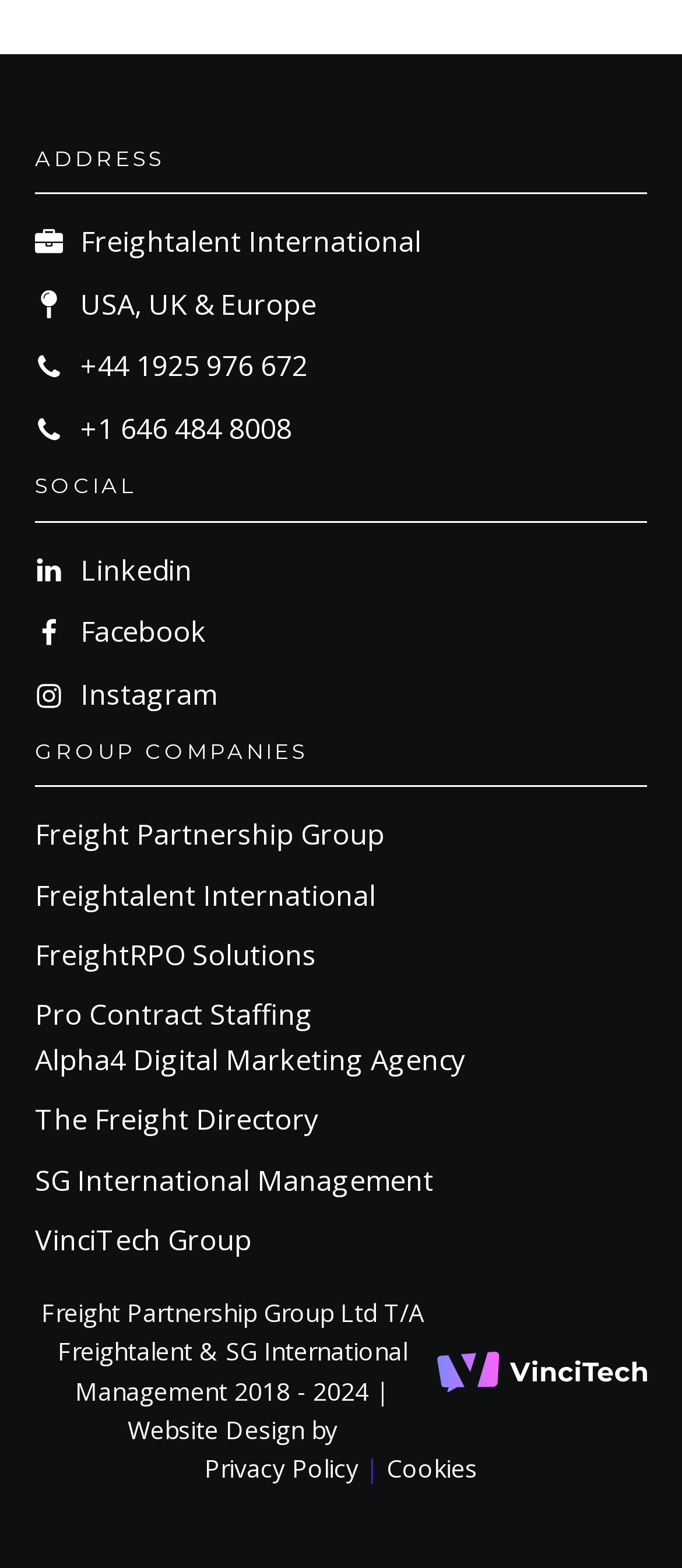Carefully examine the image and provide an in-depth answer to the question: What is the name of the parent company?

The name of the parent company is Freight Partnership Group, as mentioned in the 'GROUP COMPANIES' section.